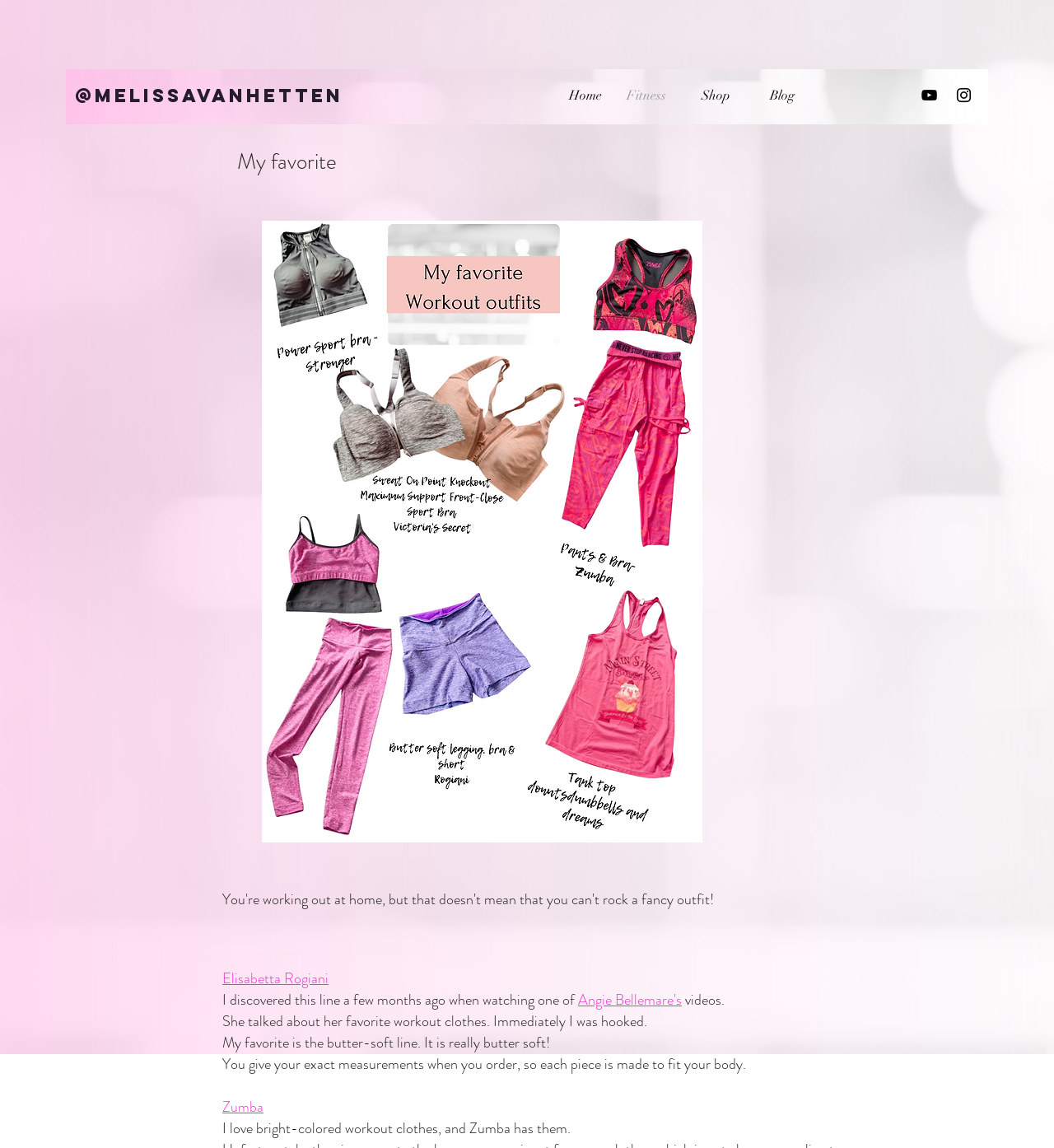Show the bounding box coordinates for the HTML element as described: "X".

None